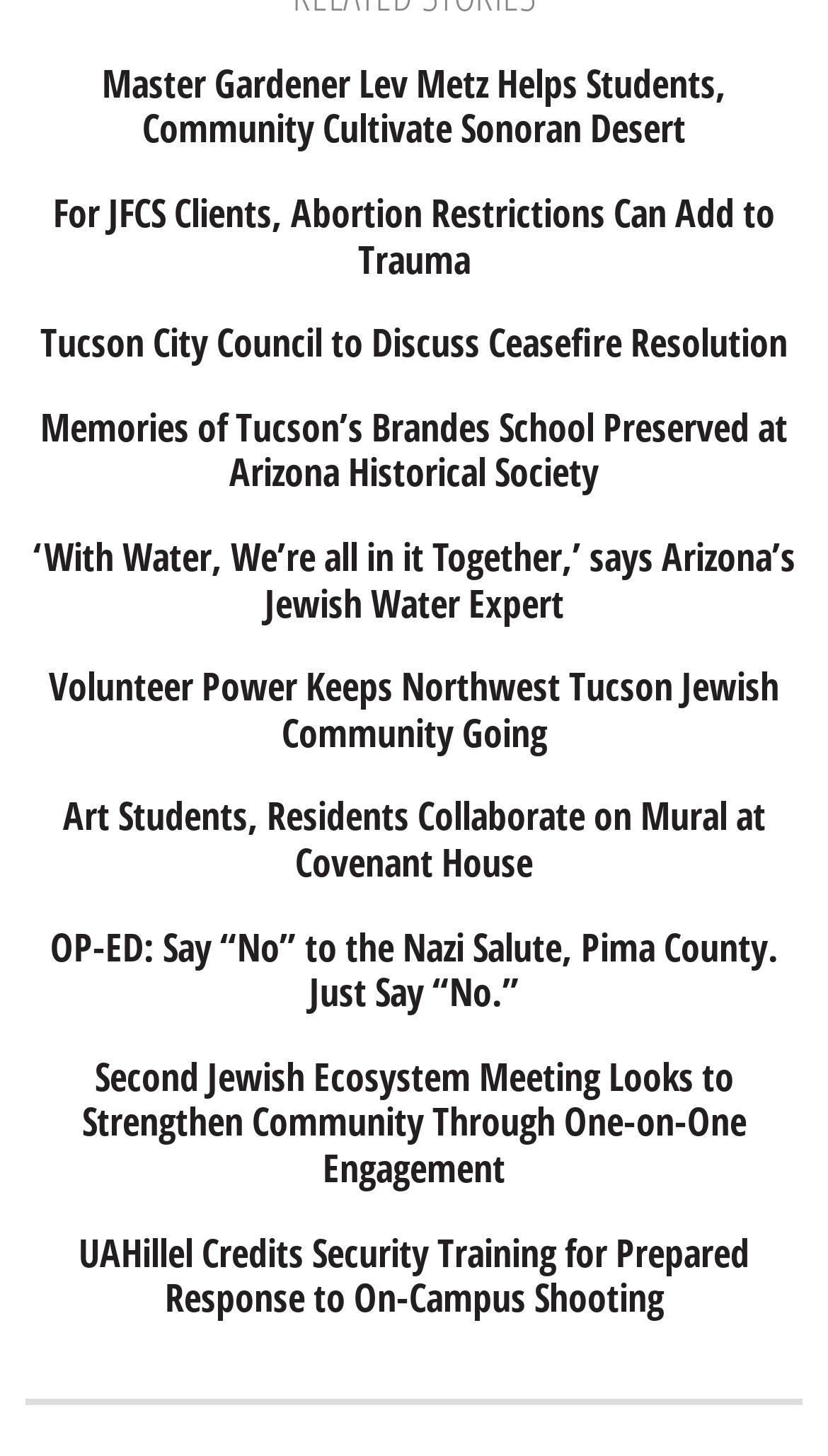Please specify the bounding box coordinates of the clickable section necessary to execute the following command: "Check out the OP-ED about Nazi Salute".

[0.03, 0.635, 0.97, 0.698]